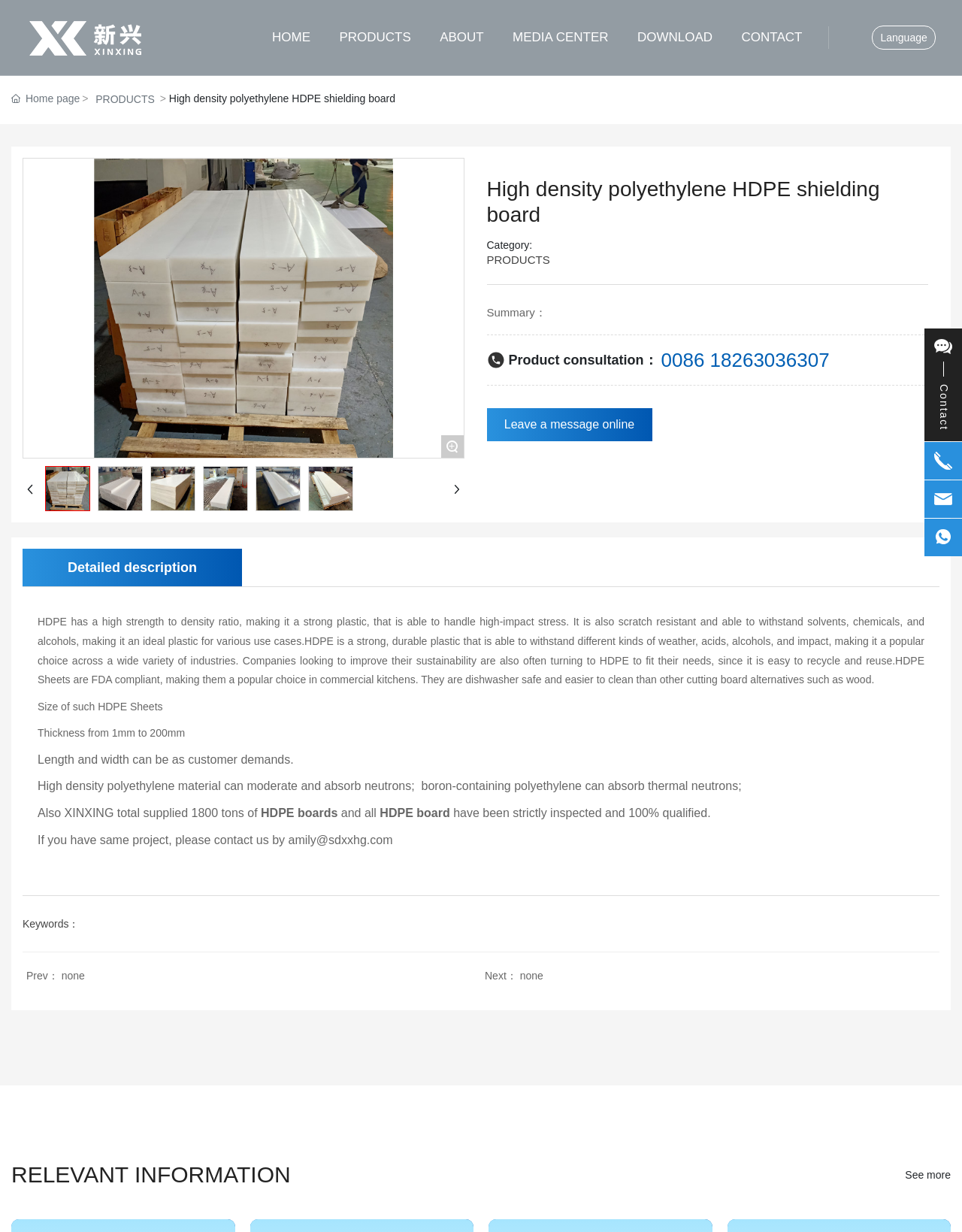Identify the bounding box coordinates necessary to click and complete the given instruction: "Click the image to view company information".

[0.03, 0.009, 0.194, 0.052]